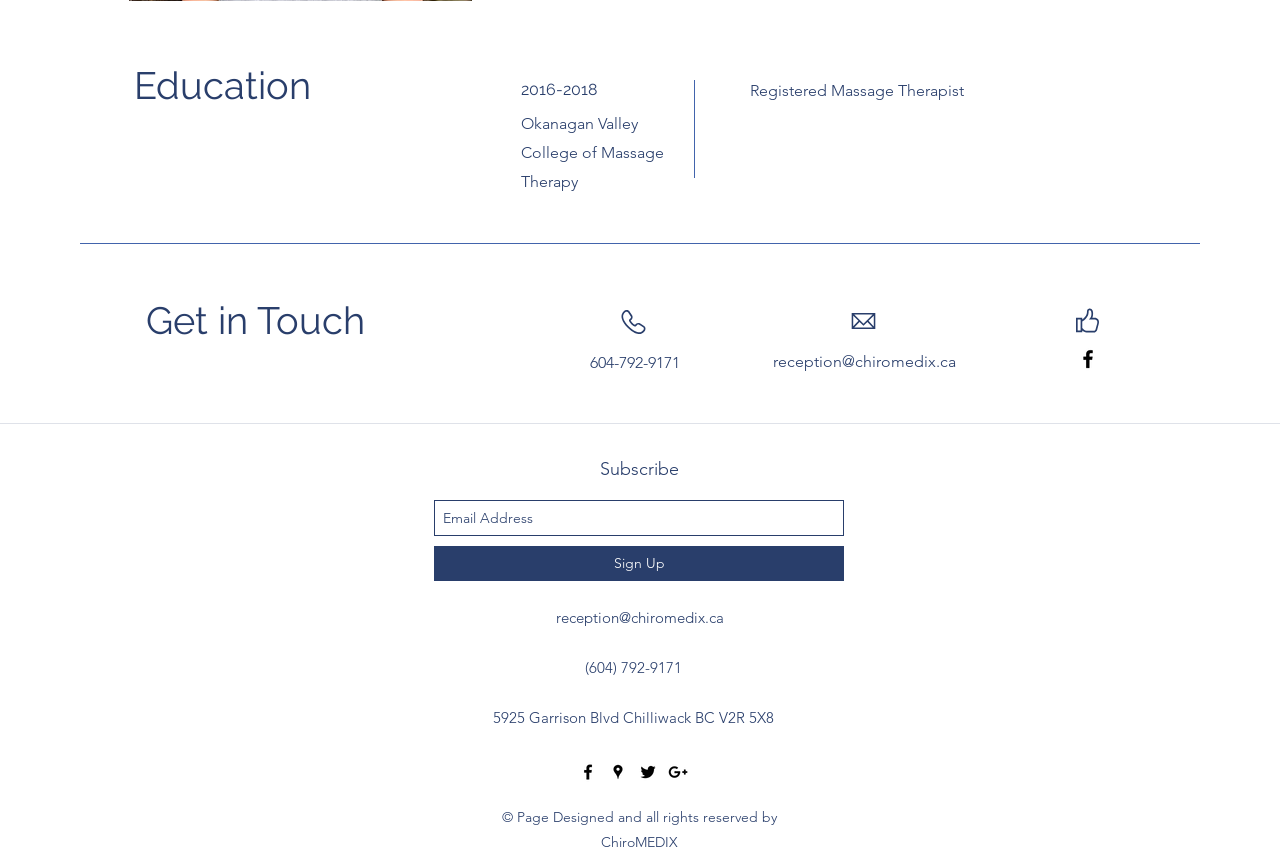Using the description "Biodanza Festival North", locate and provide the bounding box of the UI element.

None